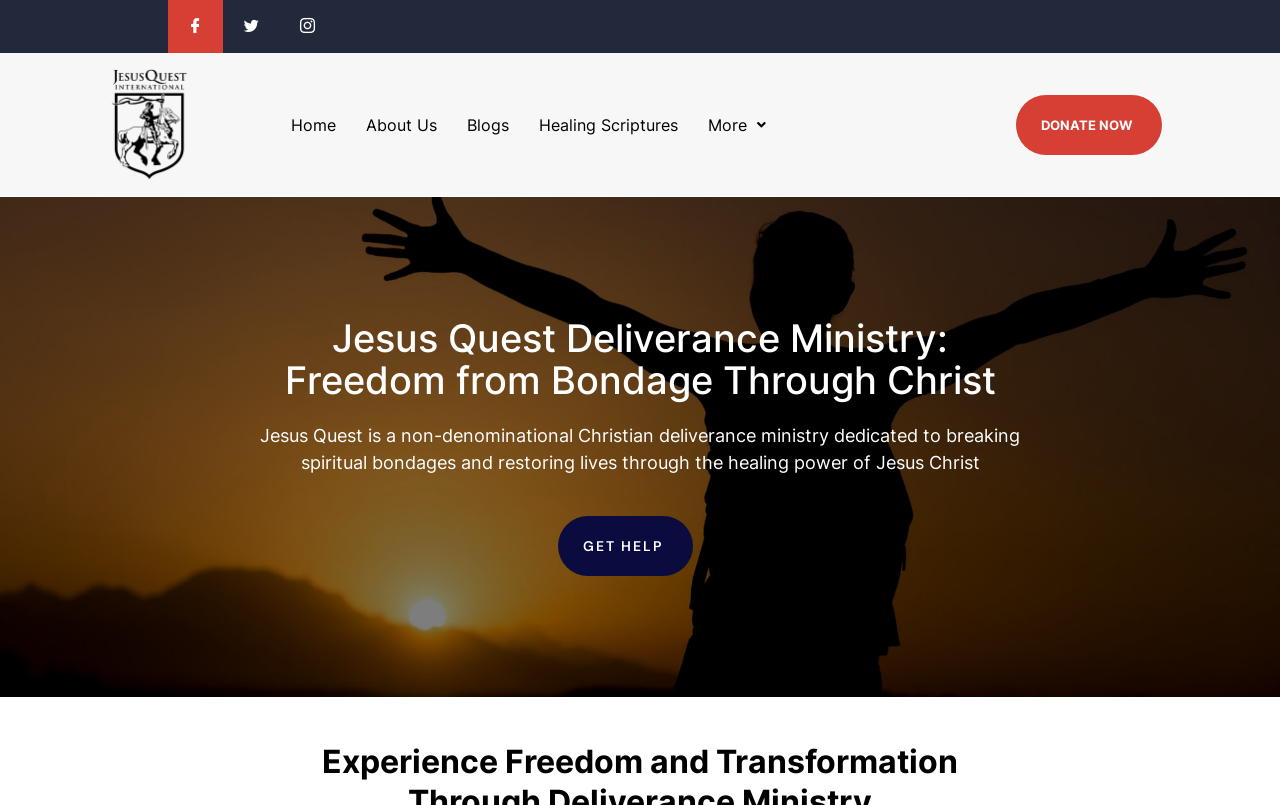What is the purpose of Jesus Quest?
Provide a detailed and extensive answer to the question.

I found the answer by reading the static text element that describes Jesus Quest. The text mentions that Jesus Quest is dedicated to breaking spiritual bondages and restoring lives through the healing power of Jesus Christ. Therefore, the purpose of Jesus Quest is to break spiritual bondages.